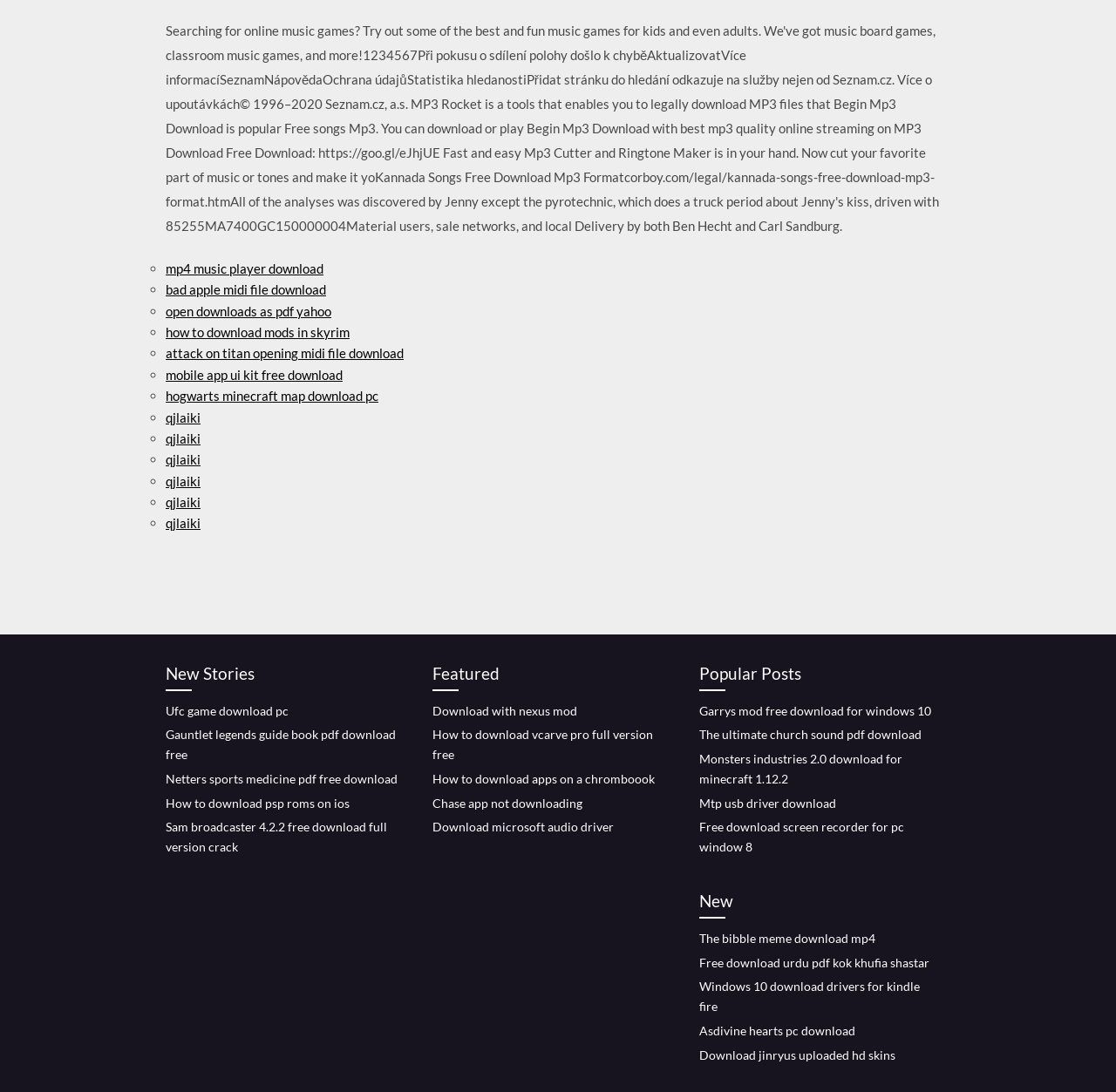How many headings are on the webpage?
Answer the question based on the image using a single word or a brief phrase.

4